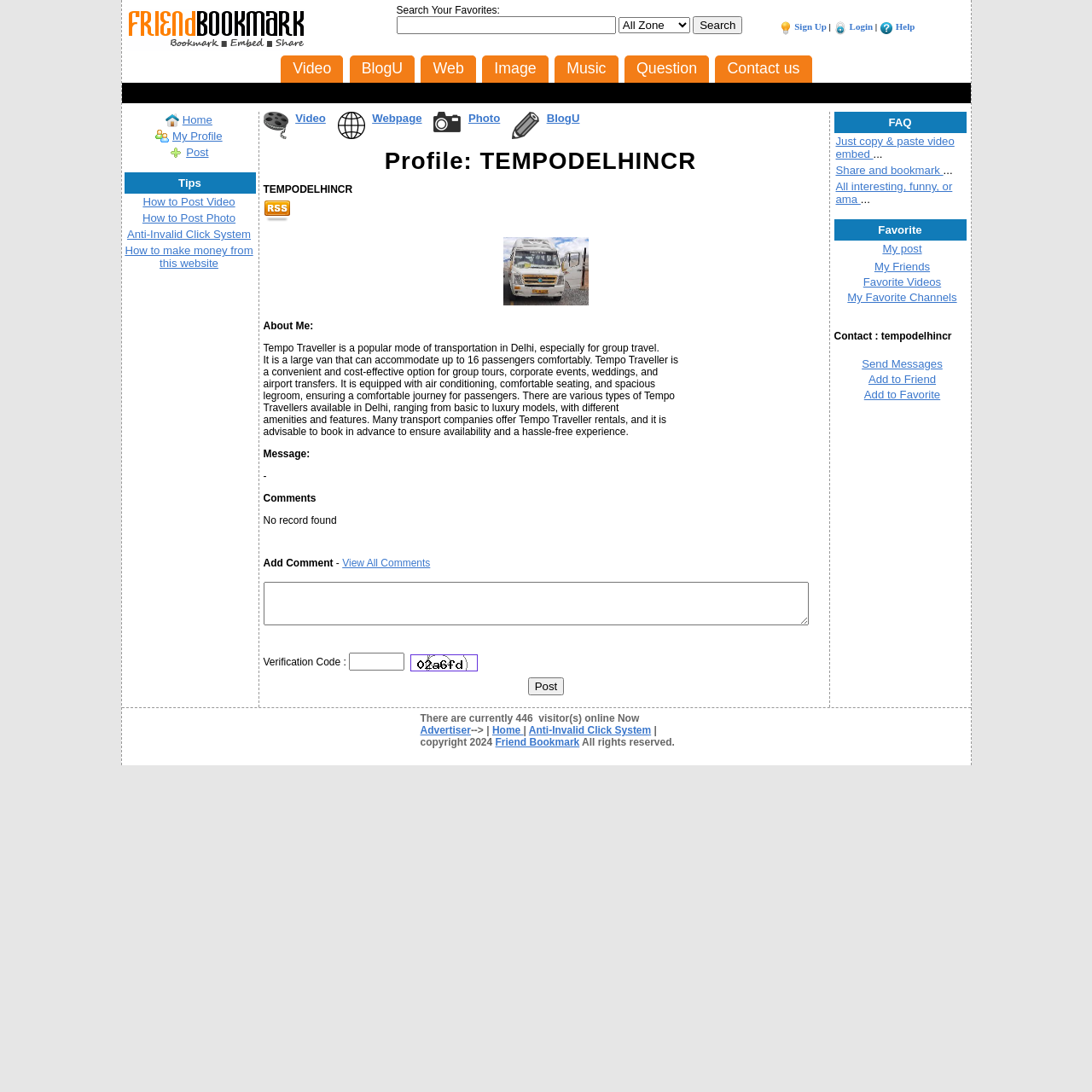For the given element description BlogU, determine the bounding box coordinates of the UI element. The coordinates should follow the format (top-left x, top-left y, bottom-right x, bottom-right y) and be within the range of 0 to 1.

[0.32, 0.051, 0.38, 0.075]